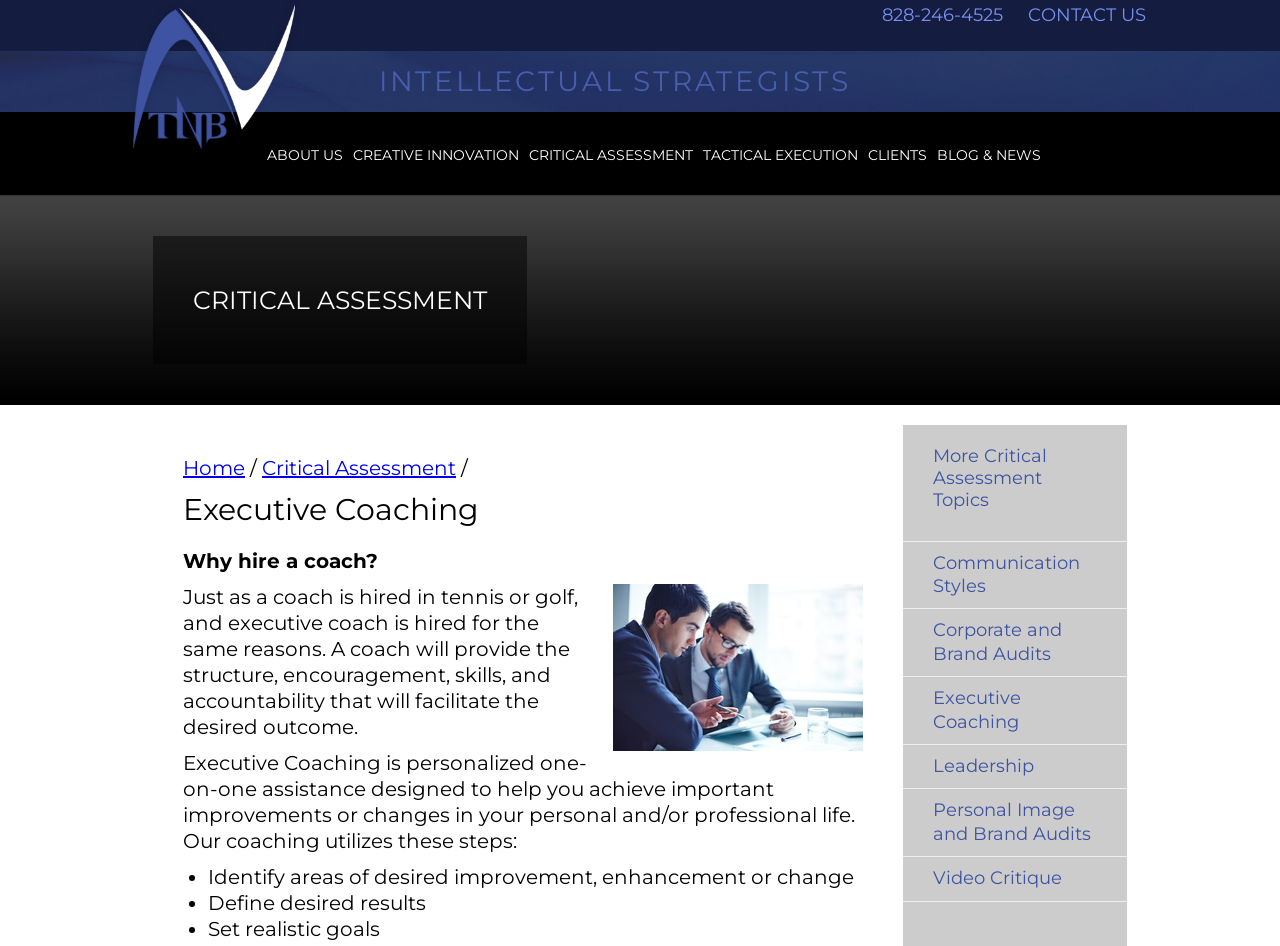Provide the bounding box coordinates for the area that should be clicked to complete the instruction: "learn about critical assessment".

[0.151, 0.301, 0.38, 0.333]